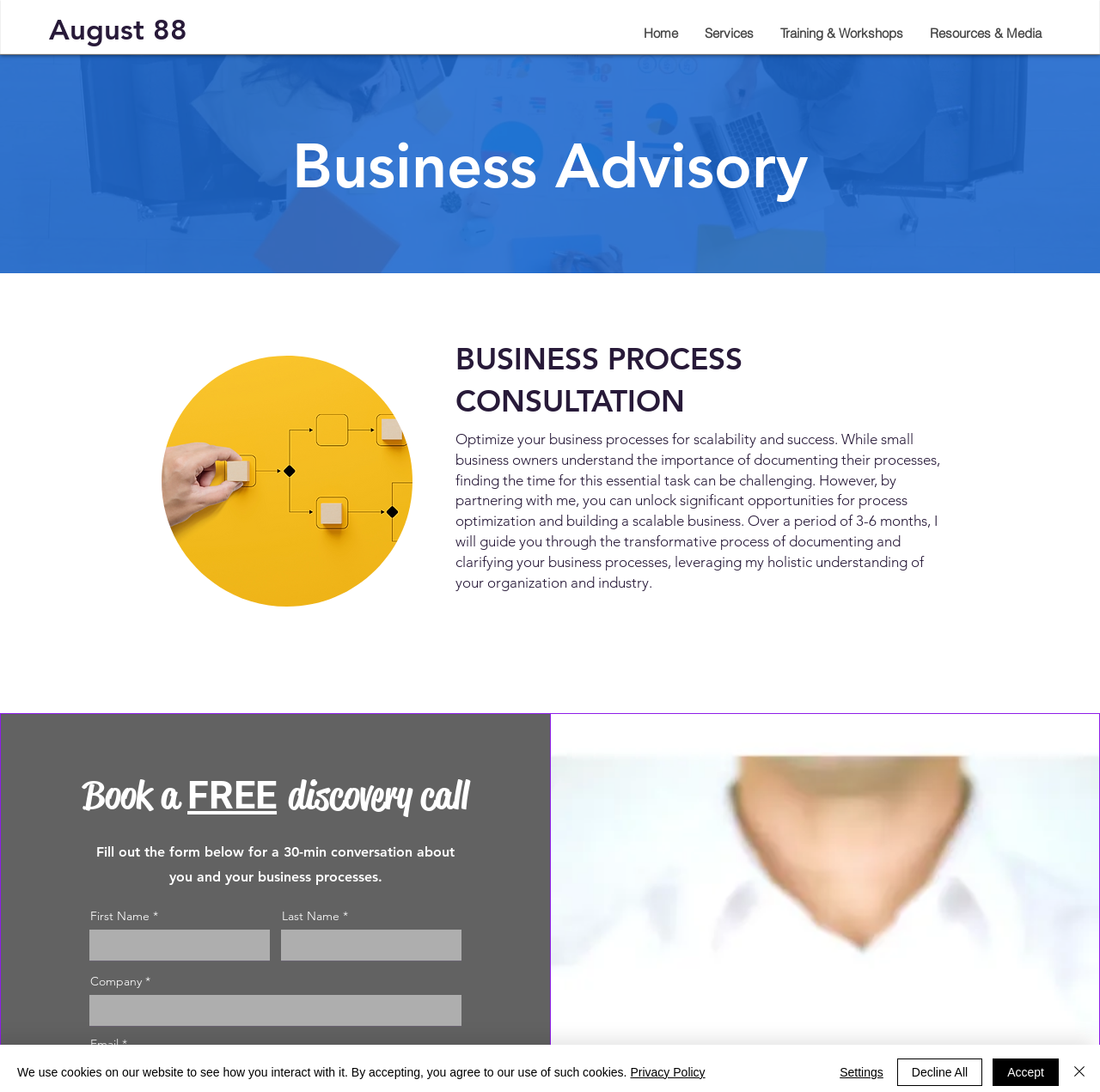Provide the bounding box coordinates for the UI element that is described by this text: "name="email"". The coordinates should be in the form of four float numbers between 0 and 1: [left, top, right, bottom].

[0.081, 0.968, 0.42, 0.997]